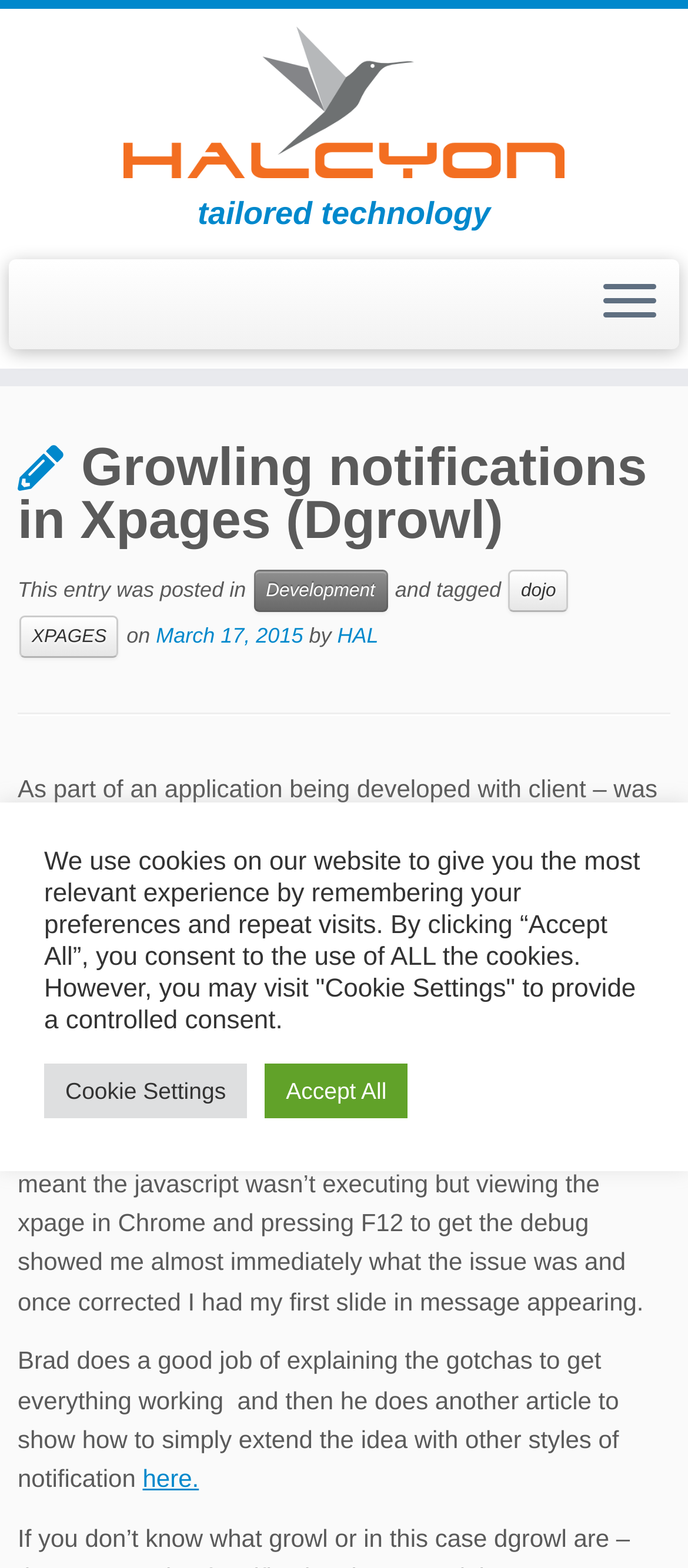Determine the bounding box of the UI element mentioned here: "aria-label="Halcyon IT | tailored technology"". The coordinates must be in the format [left, top, right, bottom] with values ranging from 0 to 1.

[0.0, 0.017, 1.0, 0.114]